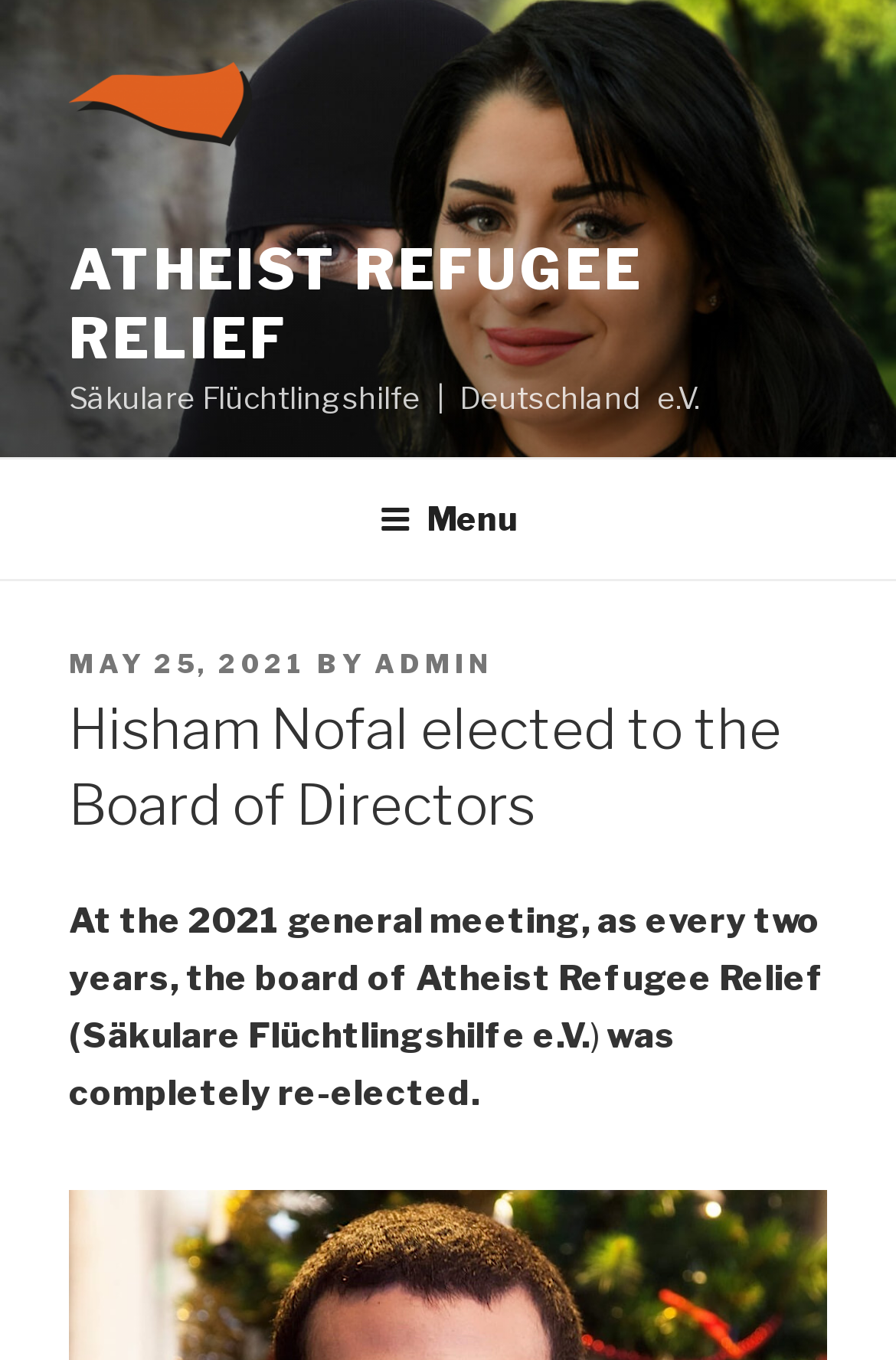Please find the top heading of the webpage and generate its text.

Hisham Nofal elected to the Board of Directors